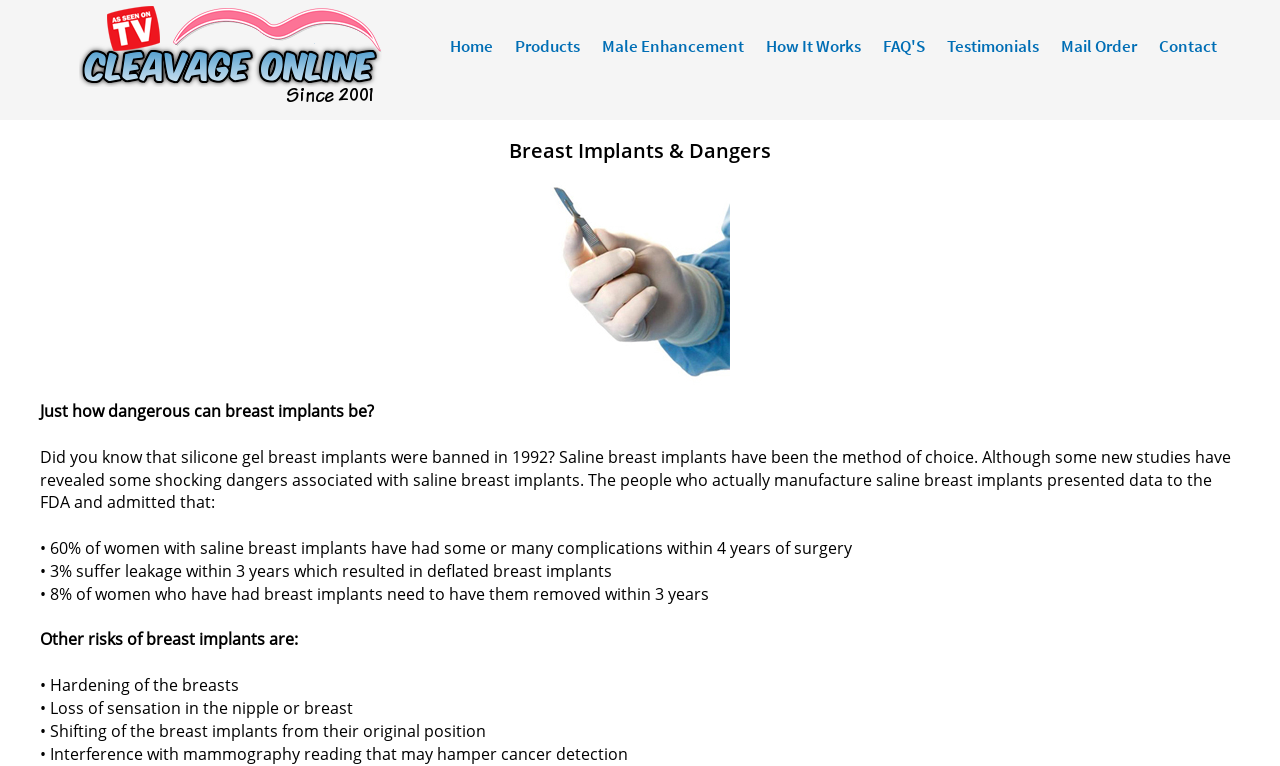Based on the image, please respond to the question with as much detail as possible:
What is the risk of hardening of the breasts associated with breast implants?

I found this answer by reading the text on the webpage, specifically the sentence '• Hardening of the breasts' which lists it as one of the risks associated with breast implants.